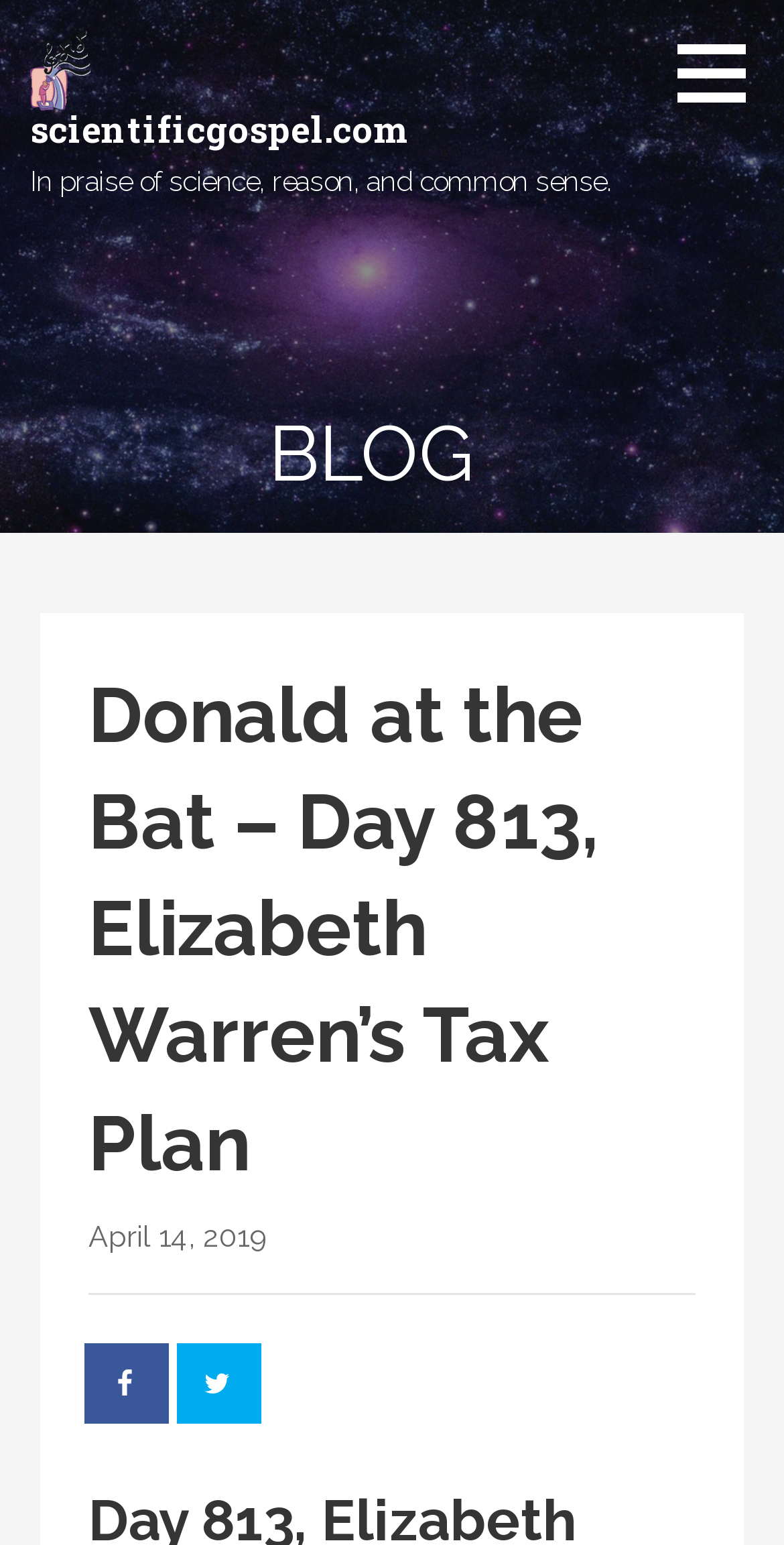Provide your answer in a single word or phrase: 
What is the URL of the website?

scientificgospel.com